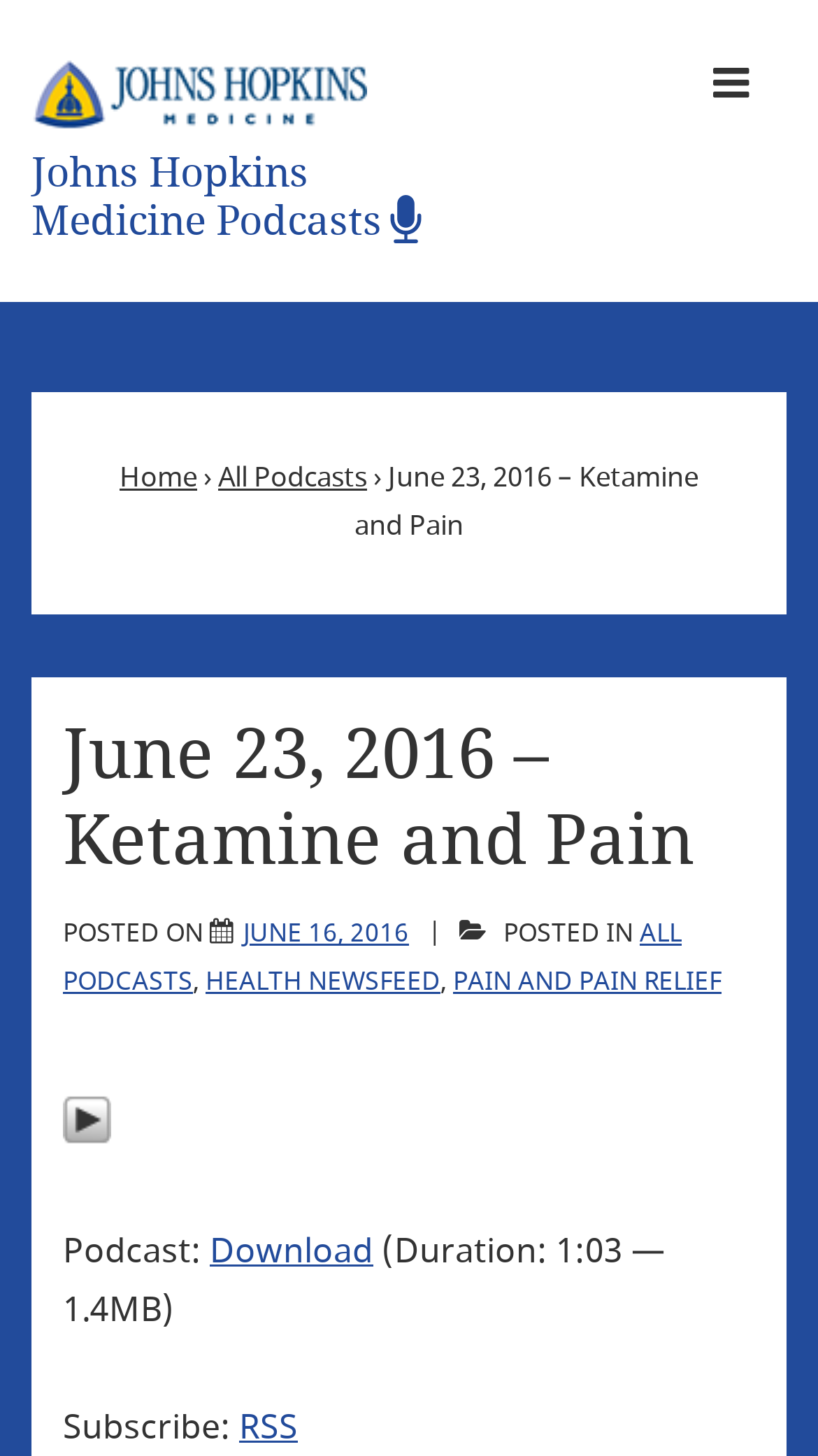Using the given element description, provide the bounding box coordinates (top-left x, top-left y, bottom-right x, bottom-right y) for the corresponding UI element in the screenshot: All Podcasts

[0.267, 0.314, 0.449, 0.341]